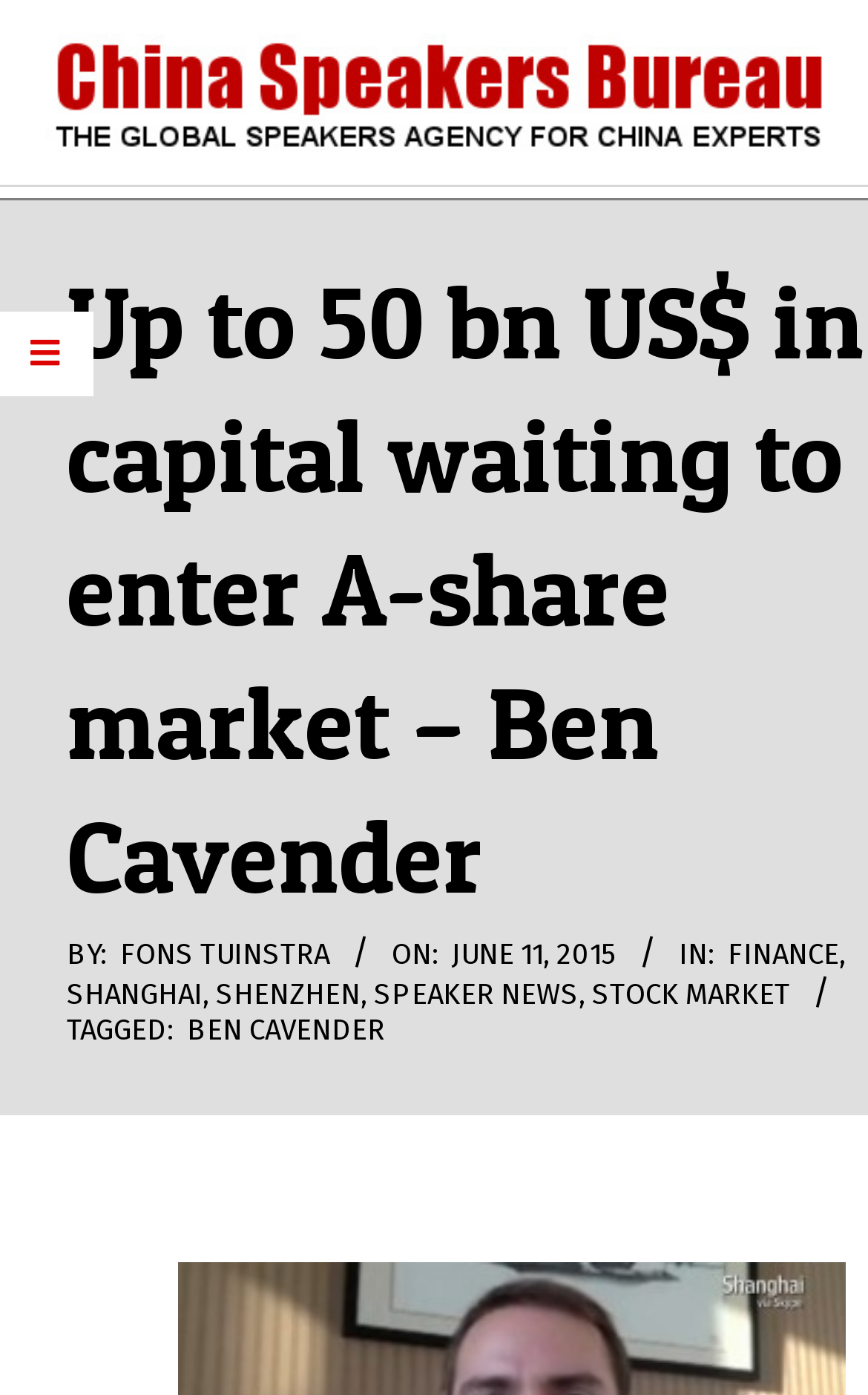What is the name of the speaker?
Look at the webpage screenshot and answer the question with a detailed explanation.

I found the answer by looking at the heading element which says 'Up to 50 bn US$ in capital waiting to enter A-share market – Ben Cavender'. The name 'Ben Cavender' is part of the heading, indicating that it is the name of the speaker.